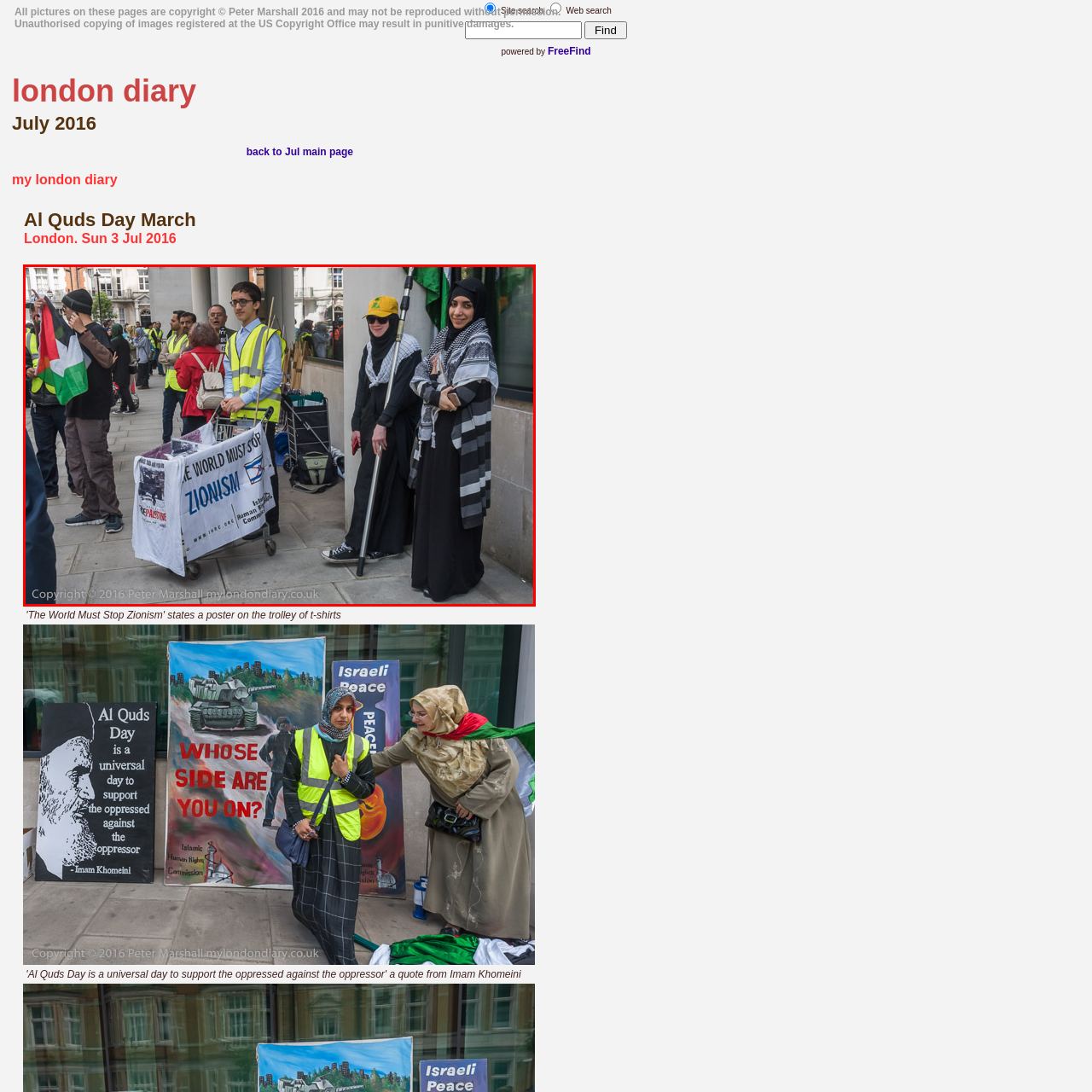Direct your attention to the image contained by the red frame and provide a detailed response to the following question, utilizing the visual data from the image:
How many women are visible on the right side of the image?

The caption describes the scene on the right side of the image, where two women are visible, one dressed in traditional black attire with a patterned headscarf and another wearing a similar dress, adding to the diverse representation at the event.